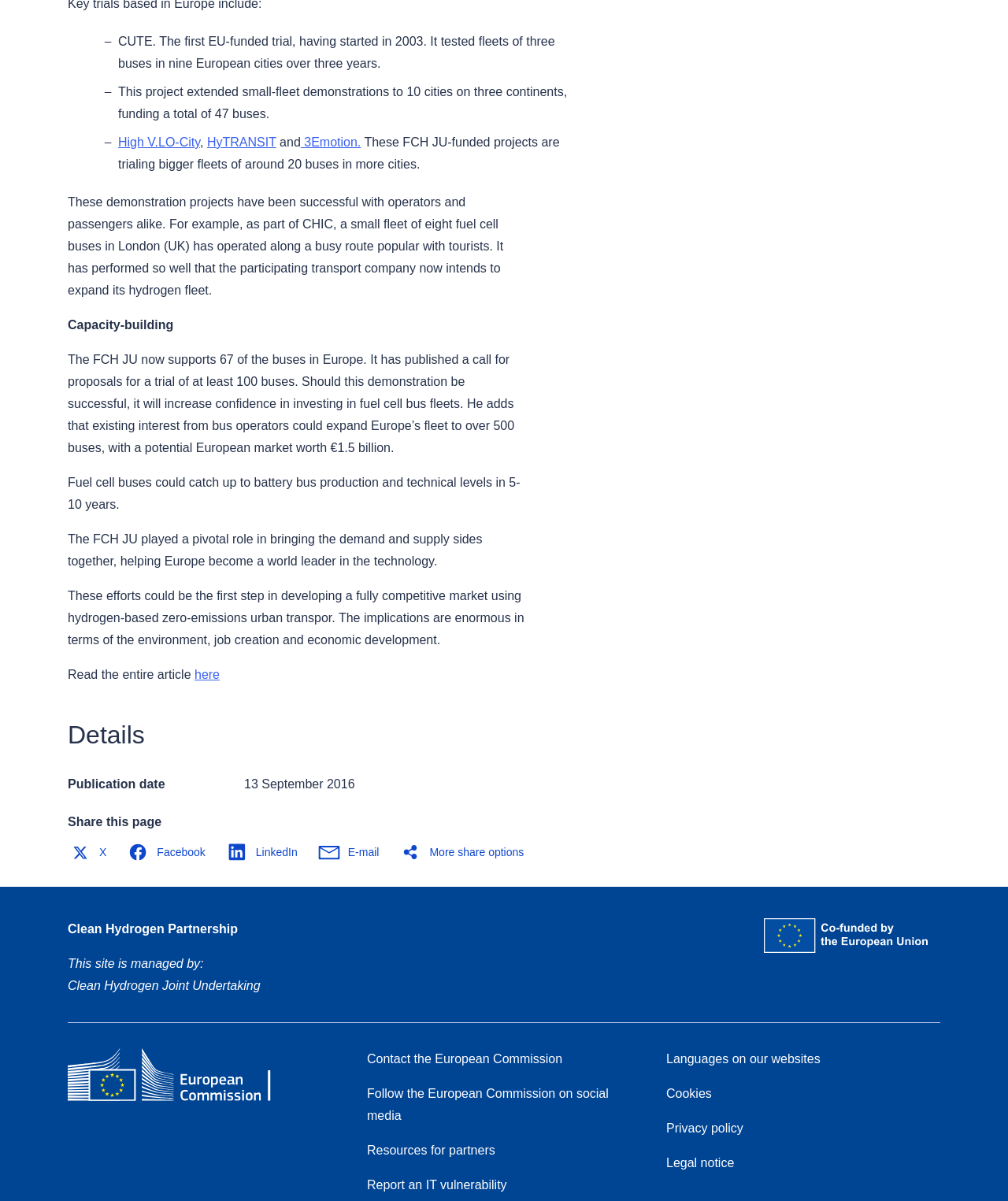What is the name of the project that demonstrated fuel cell buses in London?
Please give a detailed and elaborate answer to the question.

The text mentions that as part of CHIC, a small fleet of eight fuel cell buses in London (UK) has operated along a busy route popular with tourists, indicating that CHIC is the project that demonstrated fuel cell buses in London.